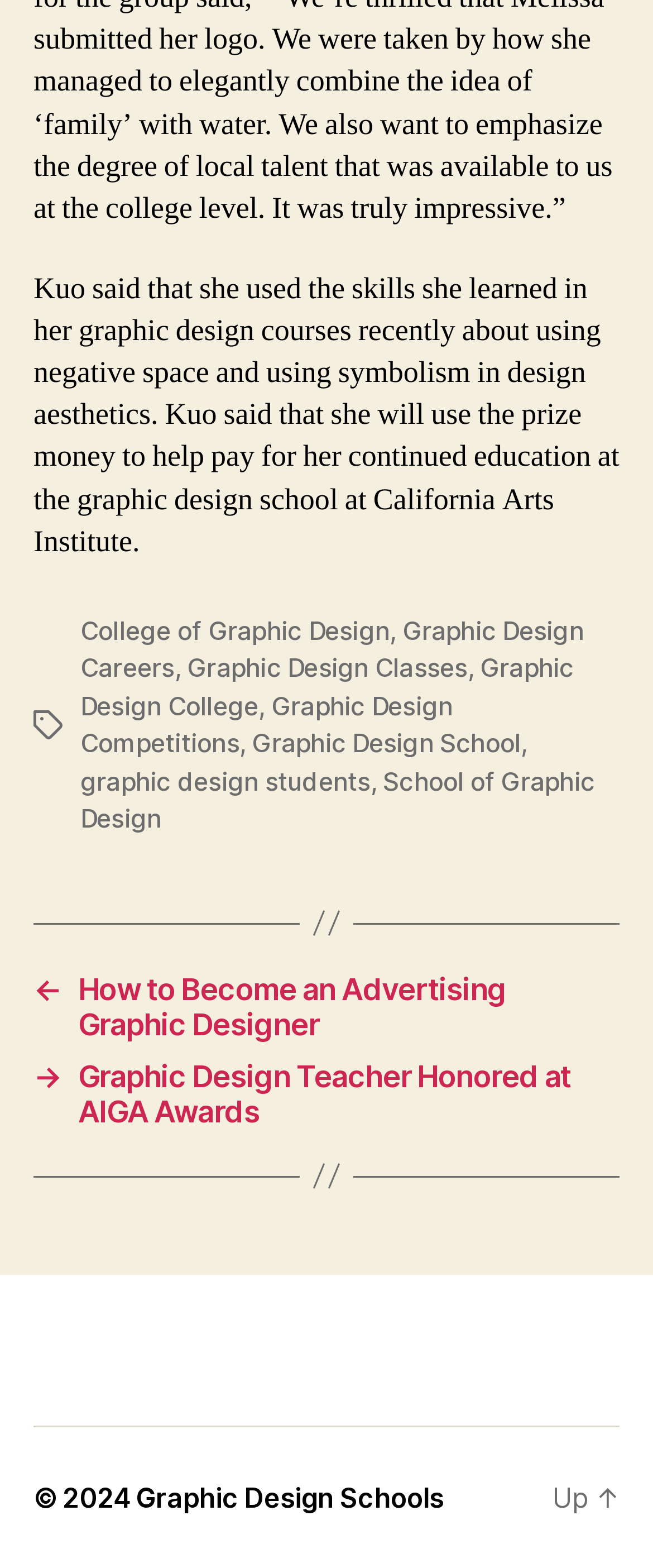Please find the bounding box coordinates of the element that must be clicked to perform the given instruction: "view post about How to Become an Advertising Graphic Designer". The coordinates should be four float numbers from 0 to 1, i.e., [left, top, right, bottom].

[0.051, 0.62, 0.949, 0.664]